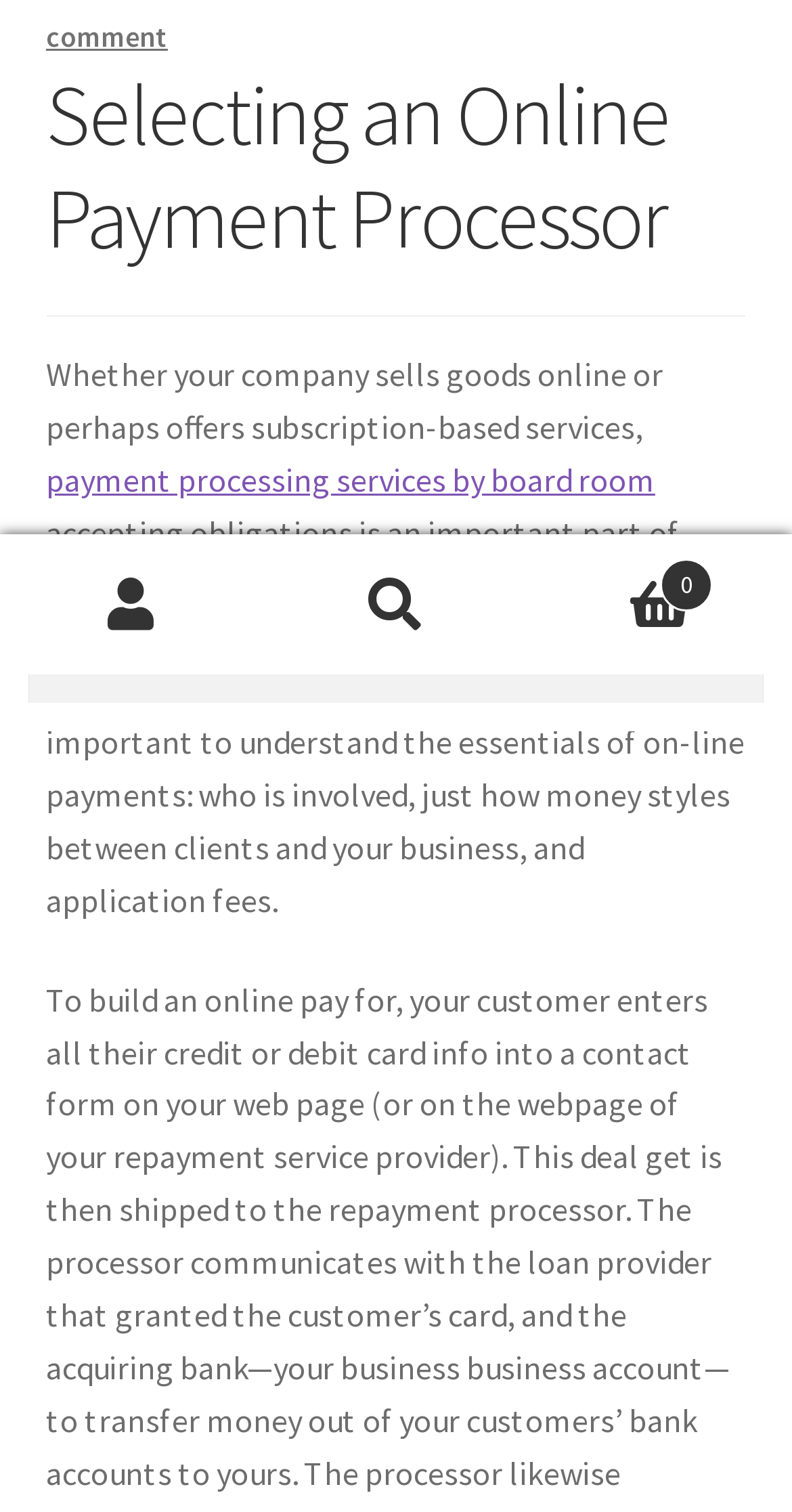Based on the element description "Store List", predict the bounding box coordinates of the UI element.

[0.058, 0.159, 0.942, 0.232]